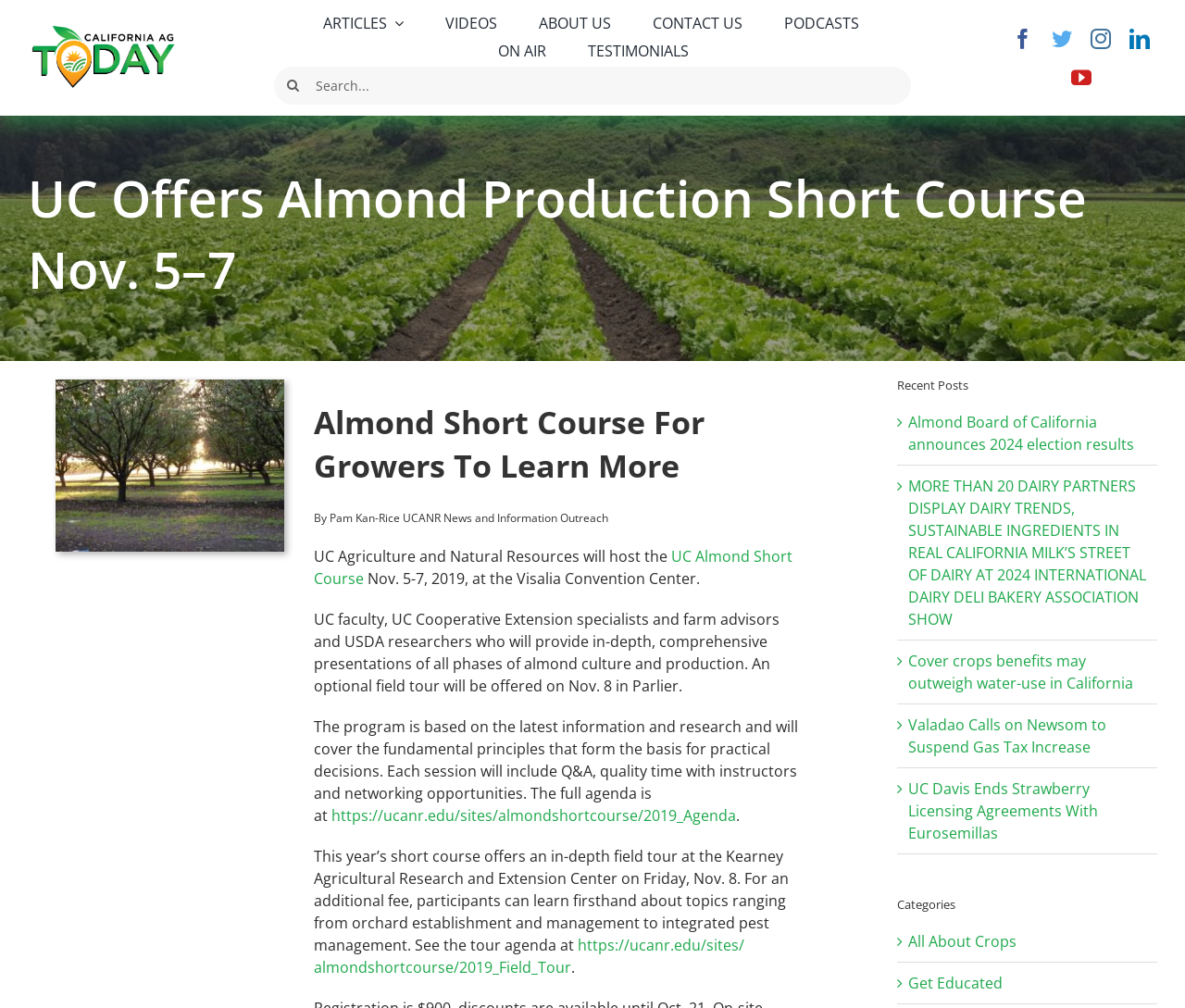Based on the element description All About Crops, identify the bounding box of the UI element in the given webpage screenshot. The coordinates should be in the format (top-left x, top-left y, bottom-right x, bottom-right y) and must be between 0 and 1.

[0.767, 0.924, 0.858, 0.944]